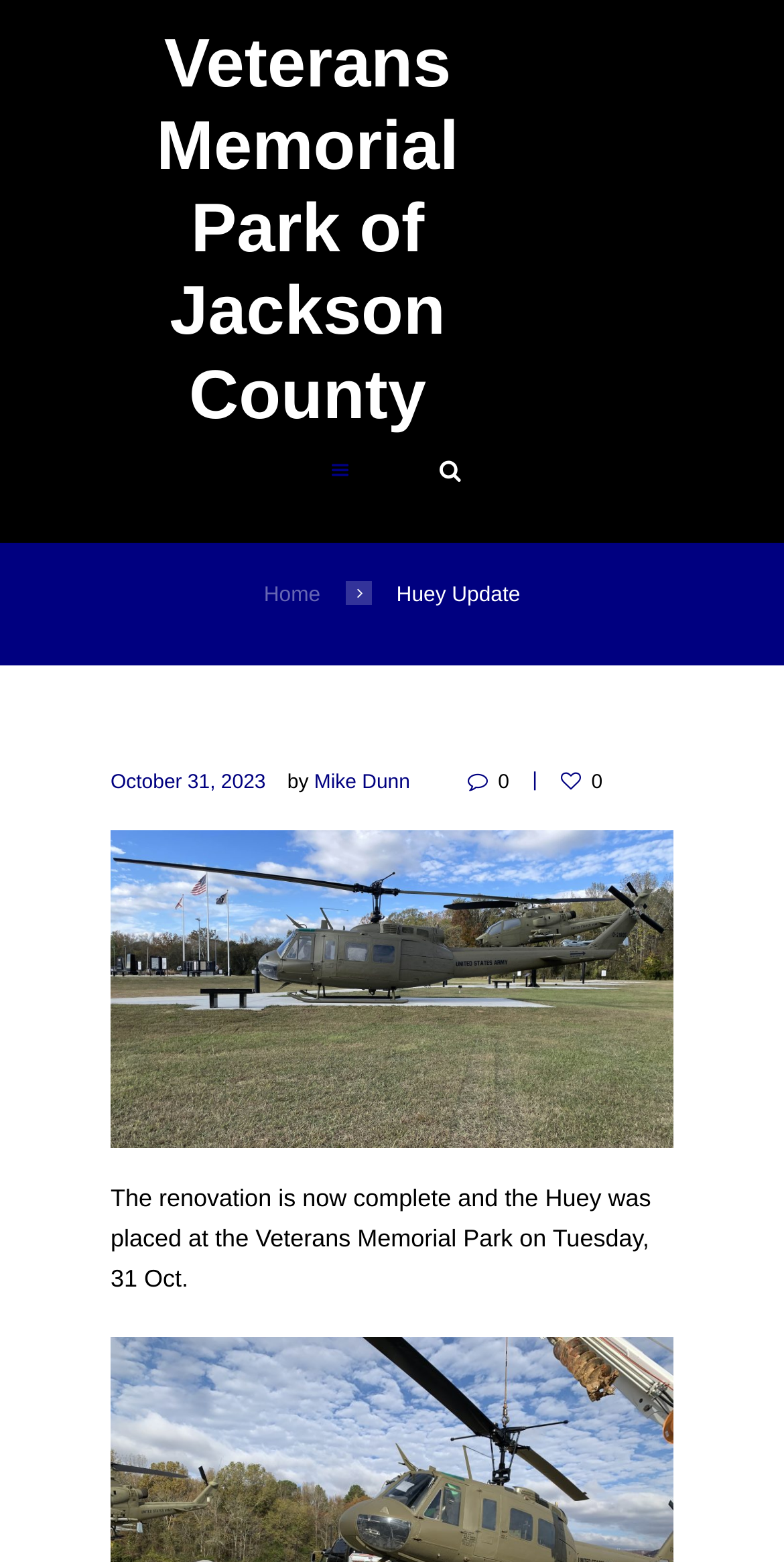Locate the coordinates of the bounding box for the clickable region that fulfills this instruction: "Visit Veterans Memorial Park of Jackson County website".

[0.141, 0.015, 0.644, 0.28]